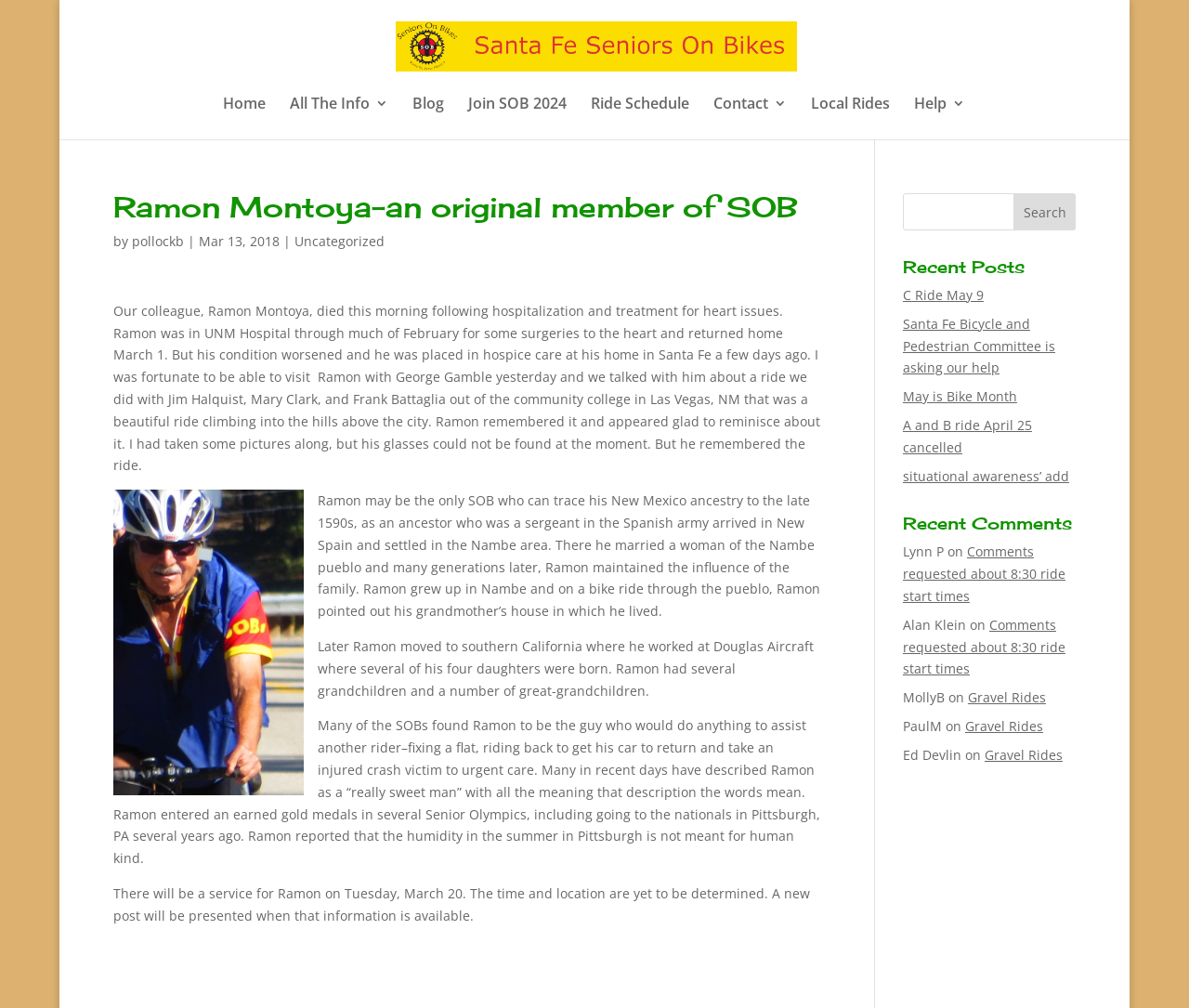Find the bounding box coordinates of the element's region that should be clicked in order to follow the given instruction: "Contact us by phone". The coordinates should consist of four float numbers between 0 and 1, i.e., [left, top, right, bottom].

None